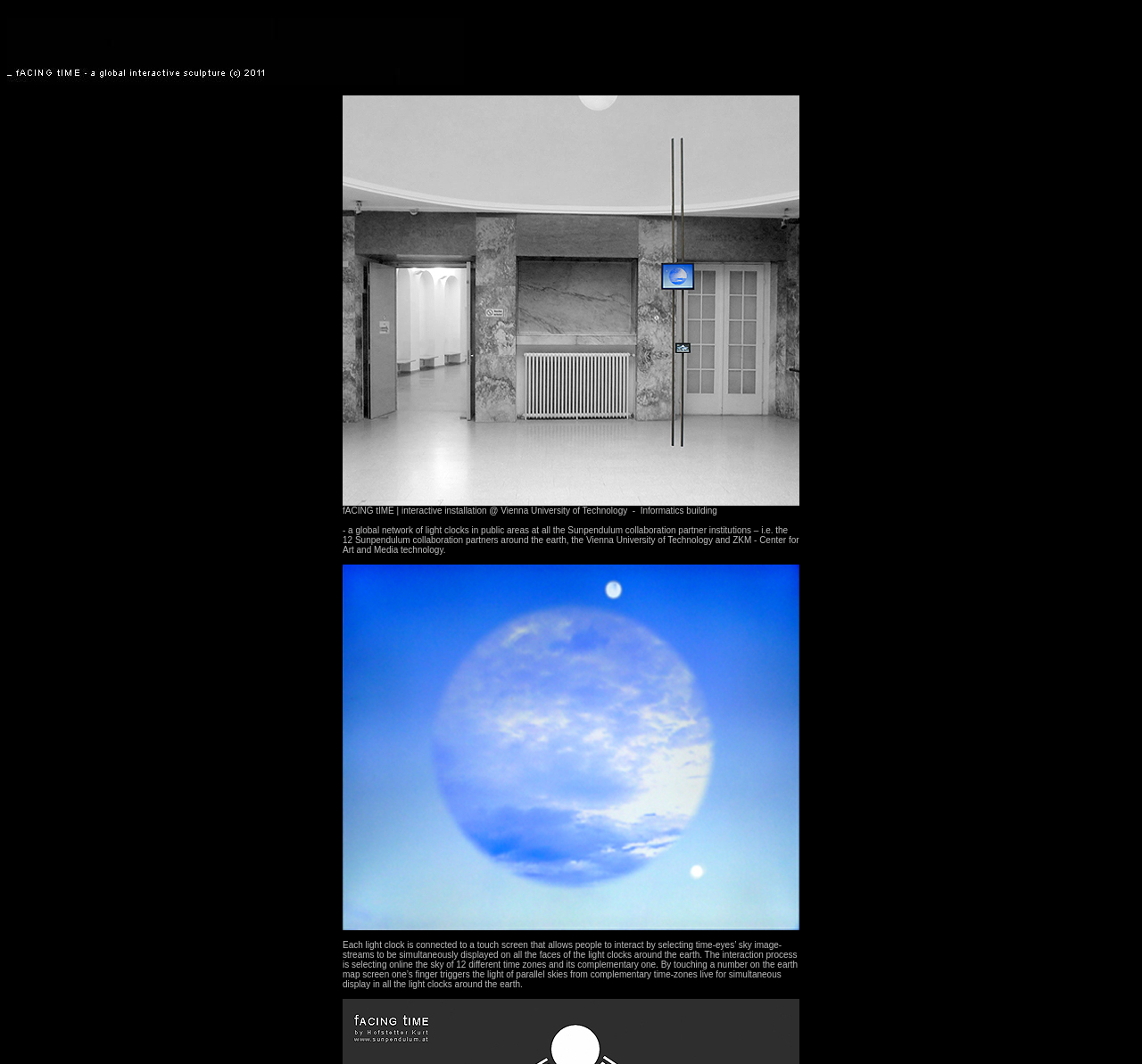Provide a thorough and detailed response to the question by examining the image: 
Where is the installation located?

The location of the installation is mentioned in the image caption 'fACING tIME - installation @ Vienna University of Technology' and also in the text 'fACING tIME | interactive installation @ Vienna University of Technology'.